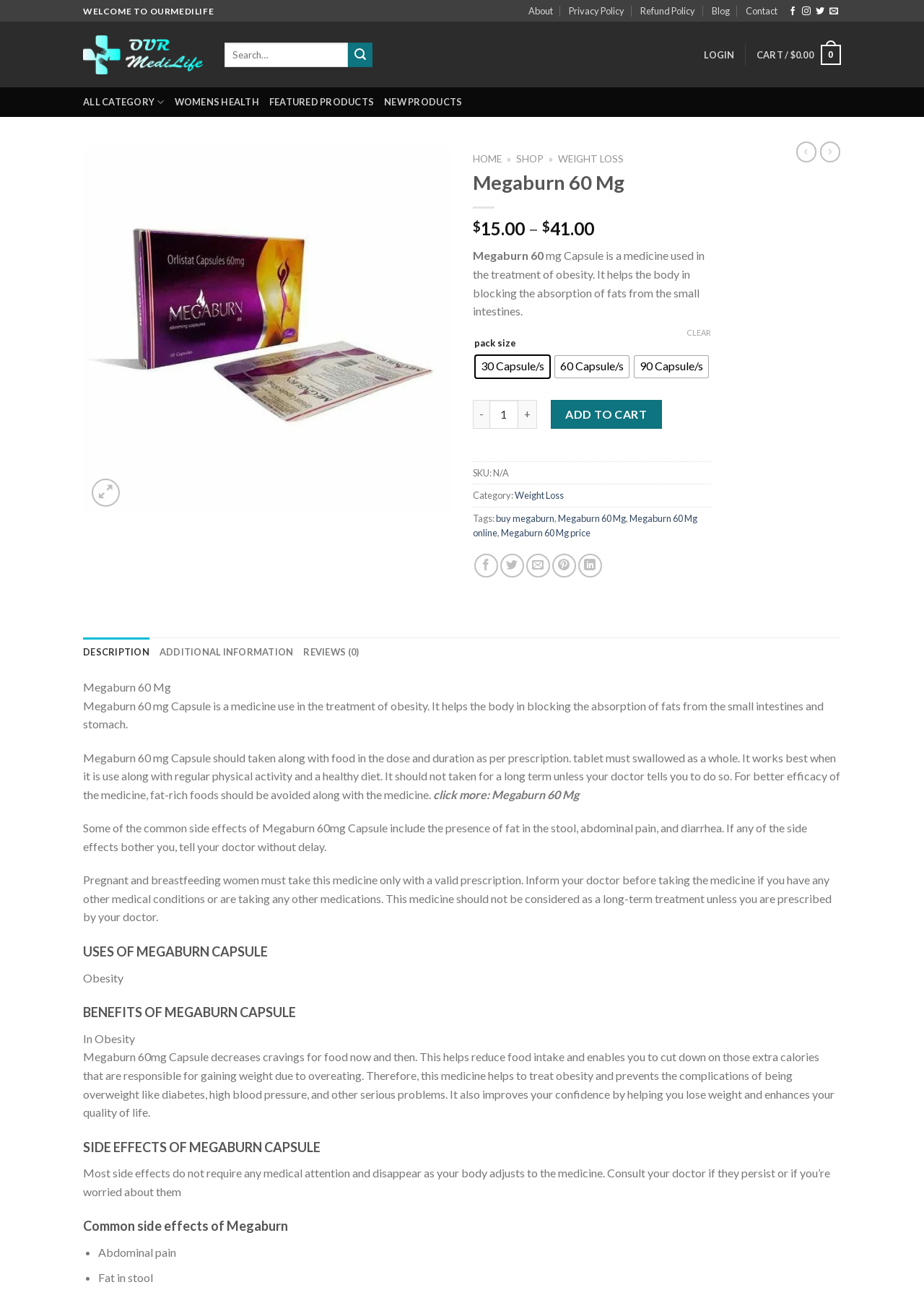Generate a comprehensive description of the contents of the webpage.

This webpage is about Megaburn 60 mg, a medicine used to treat obesity. At the top, there is a header section with a welcome message, navigation links, and social media links. Below the header, there is a search bar and a login/cart section.

The main content of the page is divided into sections. The first section displays the product name, price, and a brief description of the medicine. There is also an image of the product and a wishlist button.

The next section allows users to select the pack size and quantity of the product. There are radio buttons for selecting the pack size and a spin button to adjust the quantity. Users can also add the product to their cart or clear their selection.

Below this section, there is a product description section that provides detailed information about the medicine, including its uses, benefits, and side effects. This section is divided into tabs, with the first tab displaying the product description, and the other tabs providing additional information, reviews, and more.

The webpage also has a section that displays the product's category, tags, and related links. There are also social media sharing links and a section that allows users to share the product with others via email or social media platforms.

At the bottom of the page, there is a footer section with links to the website's terms and conditions, refund policy, and other important pages.